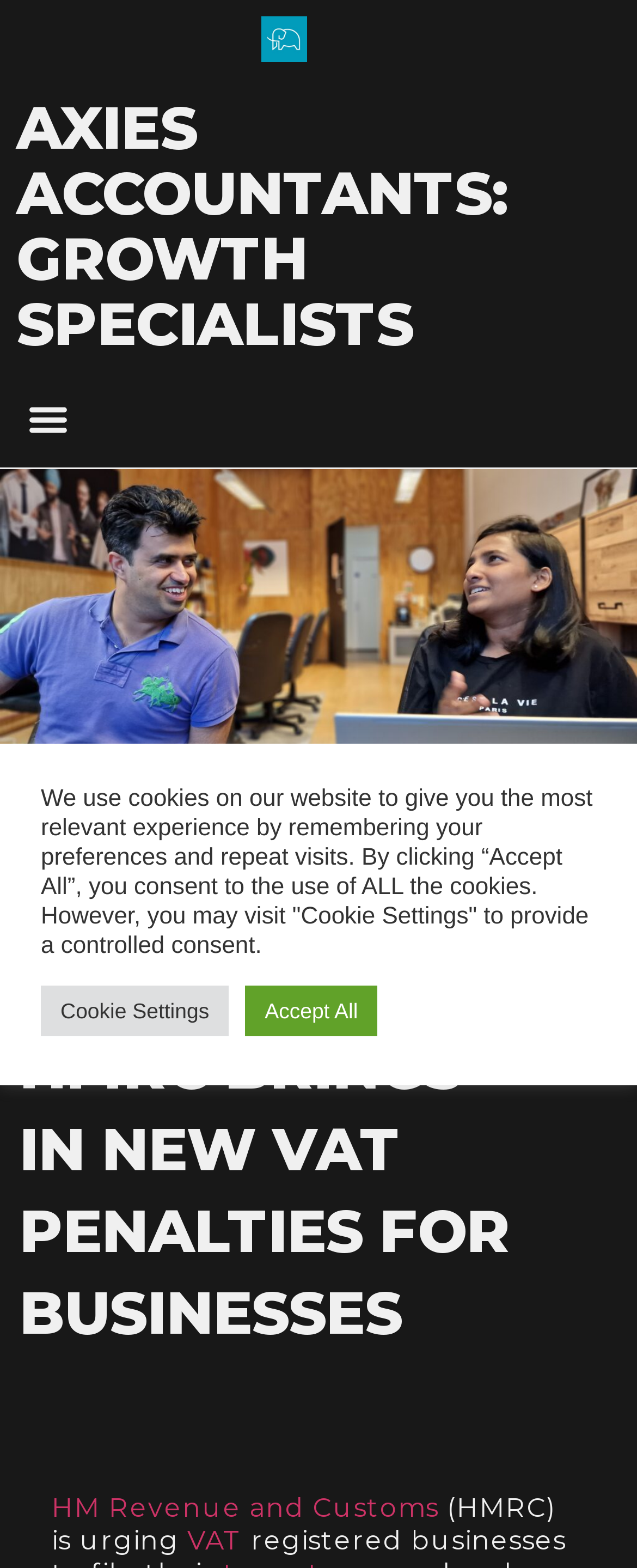Use a single word or phrase to answer the following:
Who is urging VAT registered businesses to file their tax returns?

HMRC